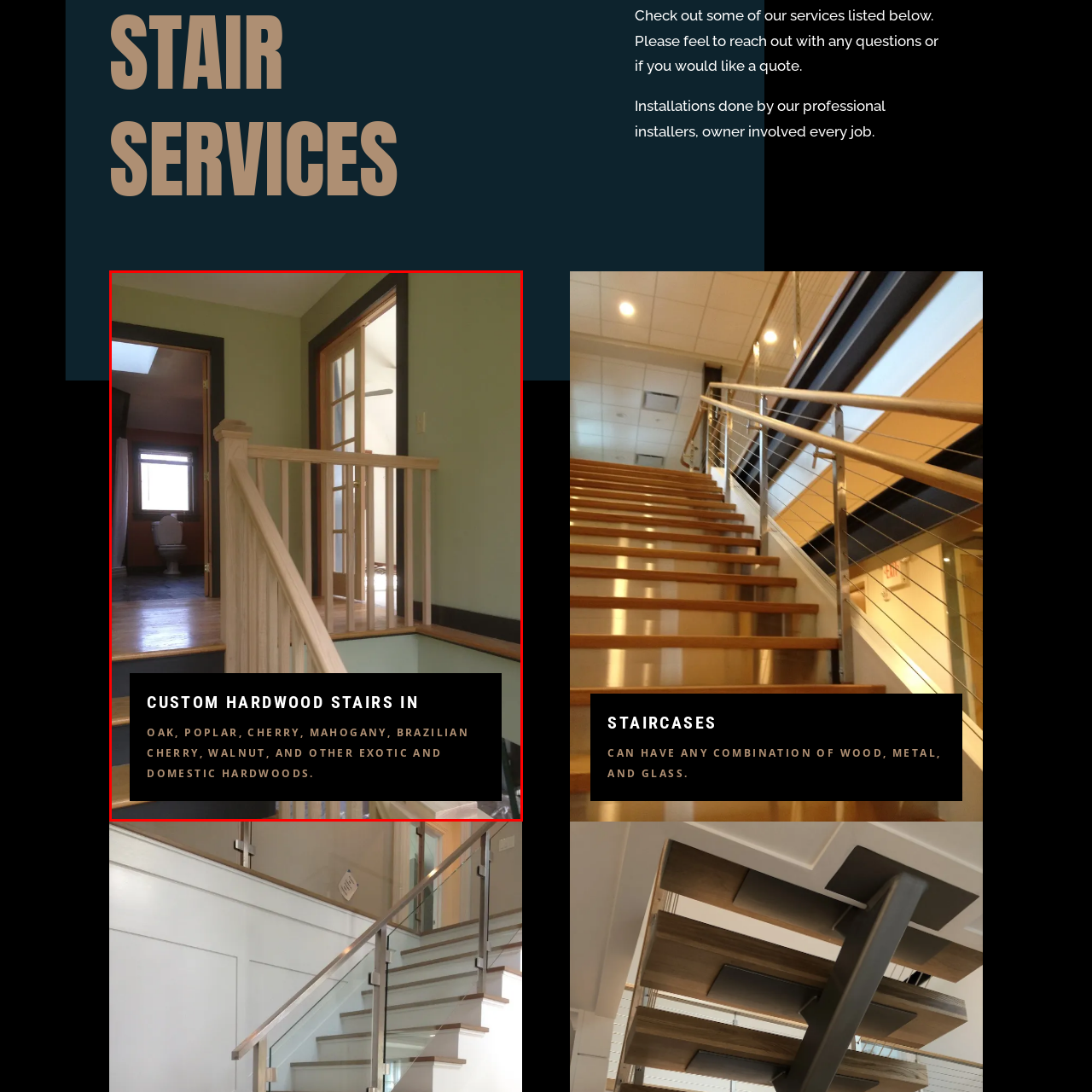How many hardwood options are mentioned for the staircase?
Pay attention to the image part enclosed by the red bounding box and answer the question using a single word or a short phrase.

7